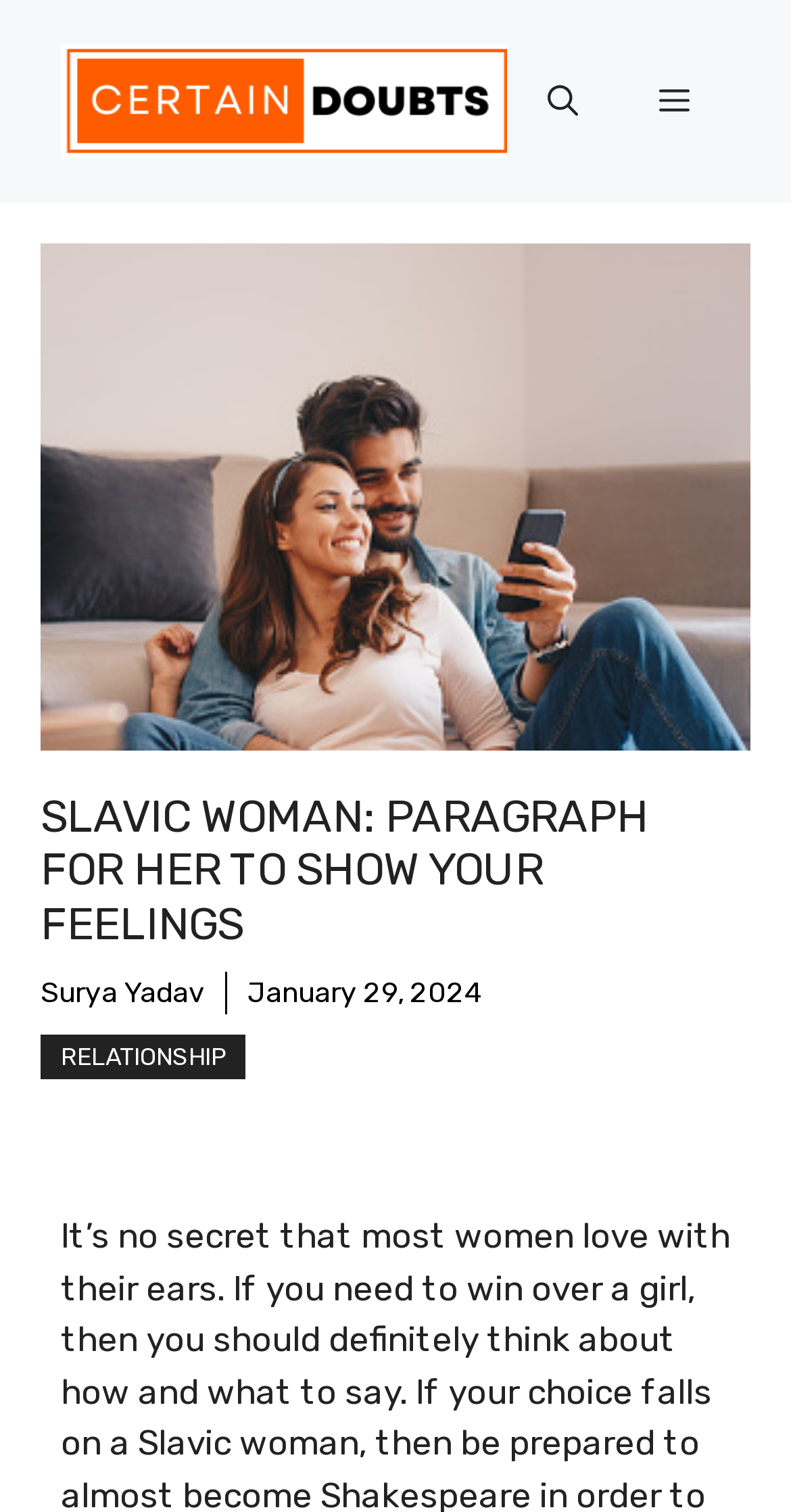What is the author of the article?
Look at the image and provide a short answer using one word or a phrase.

Surya Yadav